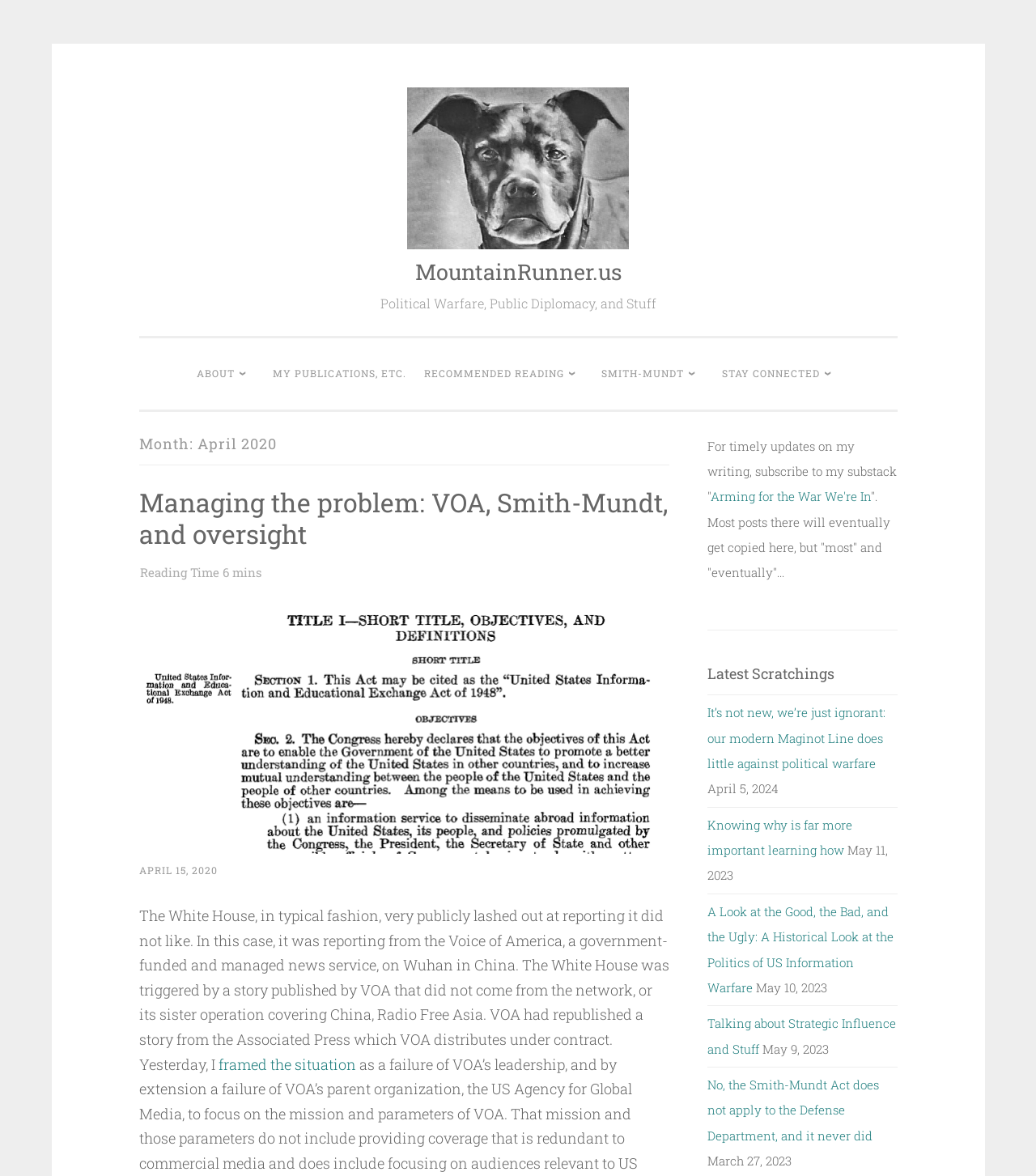Reply to the question below using a single word or brief phrase:
What is the category of the post 'Managing the problem: VOA, Smith-Mundt, and oversight Reading Time 6 mins'?

Political Warfare